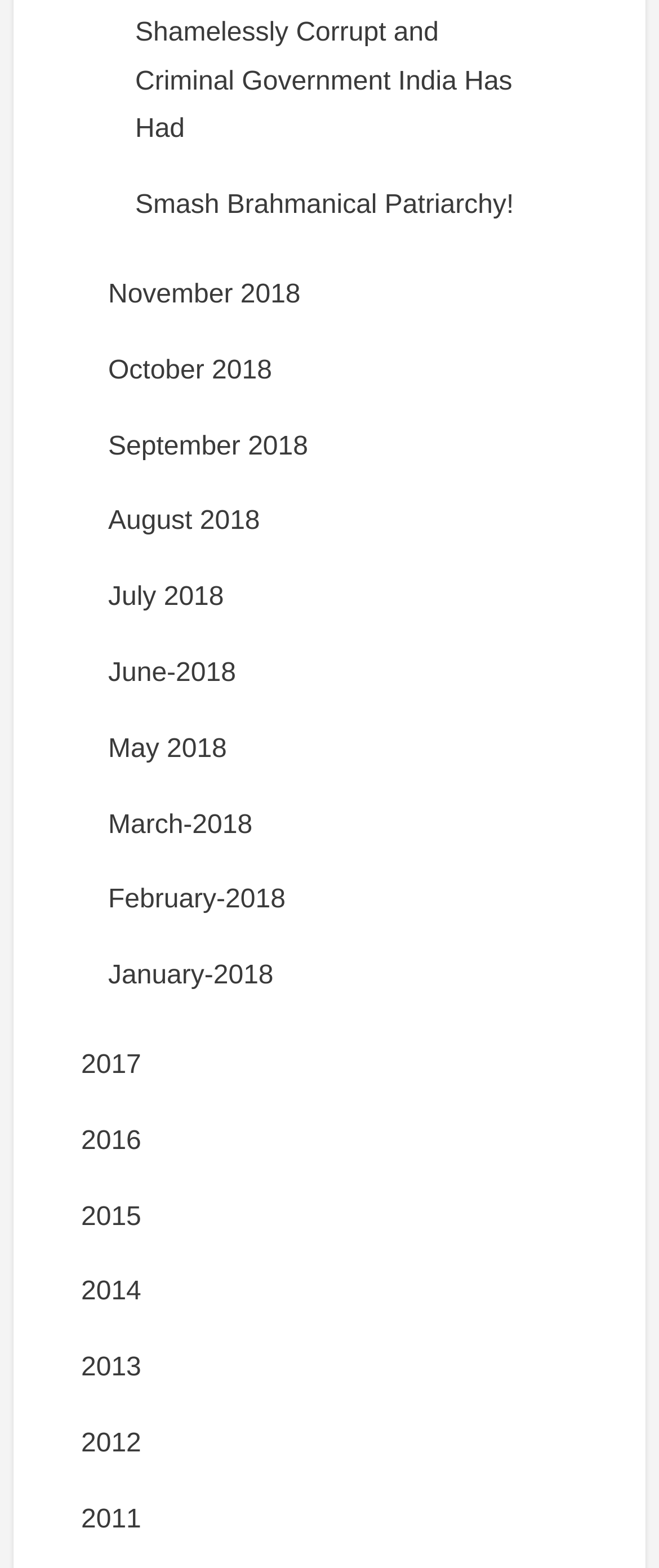Determine the bounding box coordinates for the area that should be clicked to carry out the following instruction: "Read Smash Brahmanical Patriarchy!".

[0.205, 0.122, 0.78, 0.14]